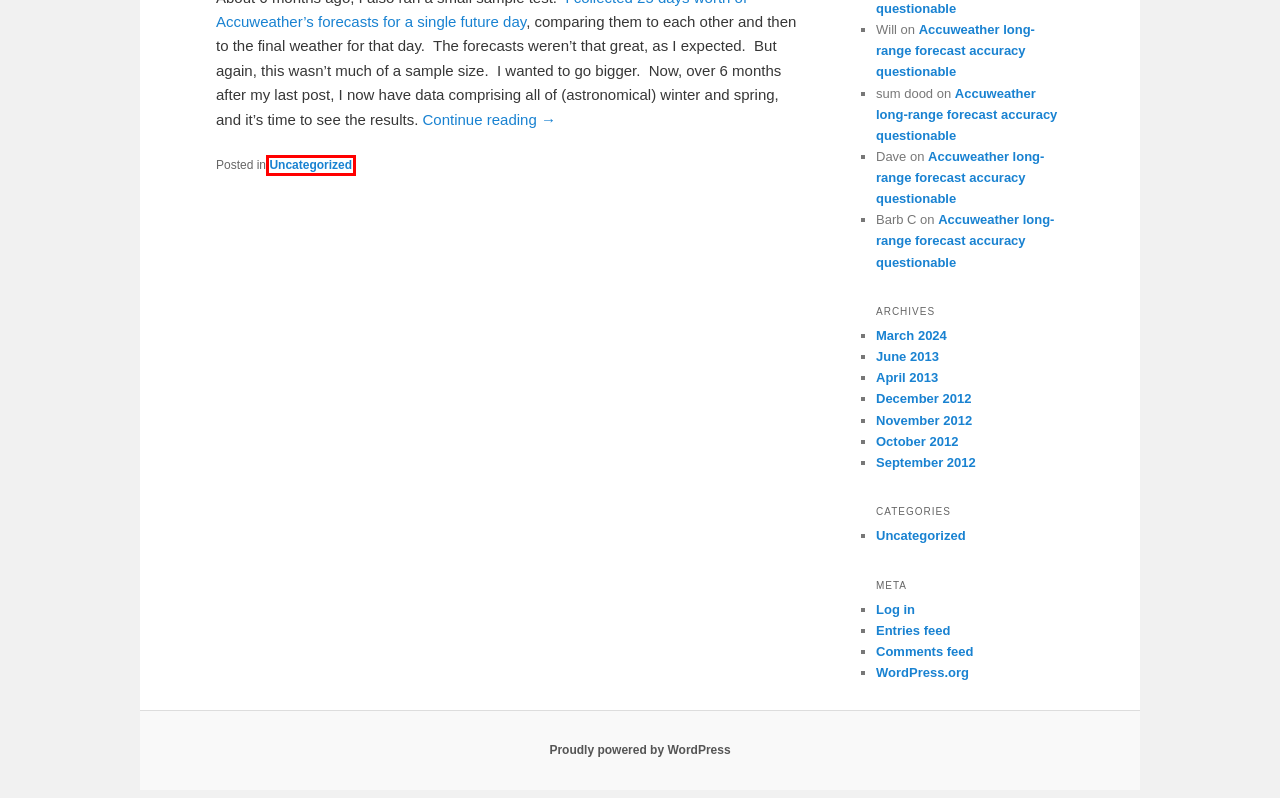Examine the webpage screenshot and identify the UI element enclosed in the red bounding box. Pick the webpage description that most accurately matches the new webpage after clicking the selected element. Here are the candidates:
A. Comments for Josh Rosenberg
B. October | 2012 | Josh Rosenberg
C. November | 2012 | Josh Rosenberg
D. September | 2012 | Josh Rosenberg
E. Blog Tool, Publishing Platform, and CMS – WordPress.org
F. March | 2024 | Josh Rosenberg
G. Uncategorized | Josh Rosenberg
H. April | 2013 | Josh Rosenberg

G